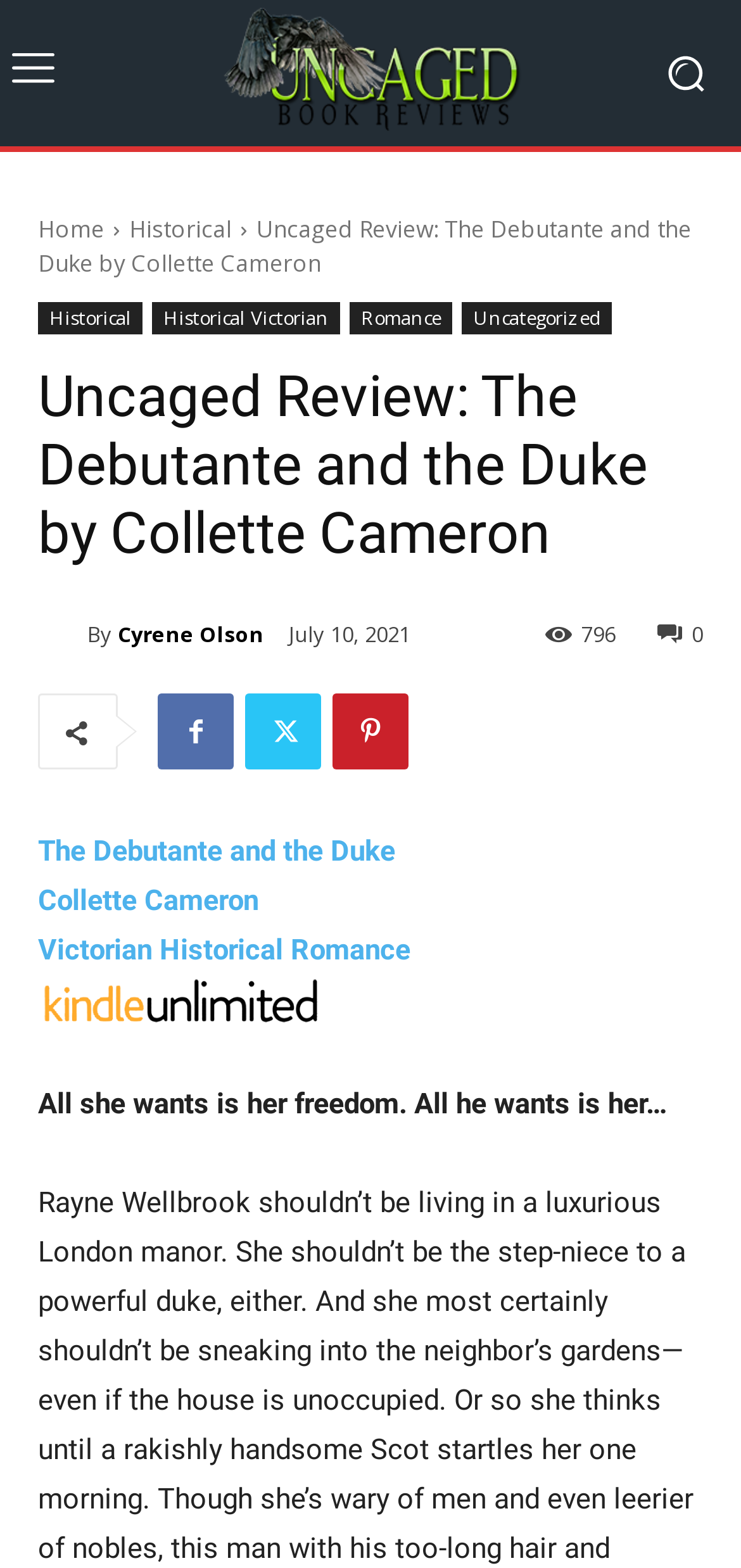Locate the primary heading on the webpage and return its text.

Uncaged Review: The Debutante and the Duke by Collette Cameron